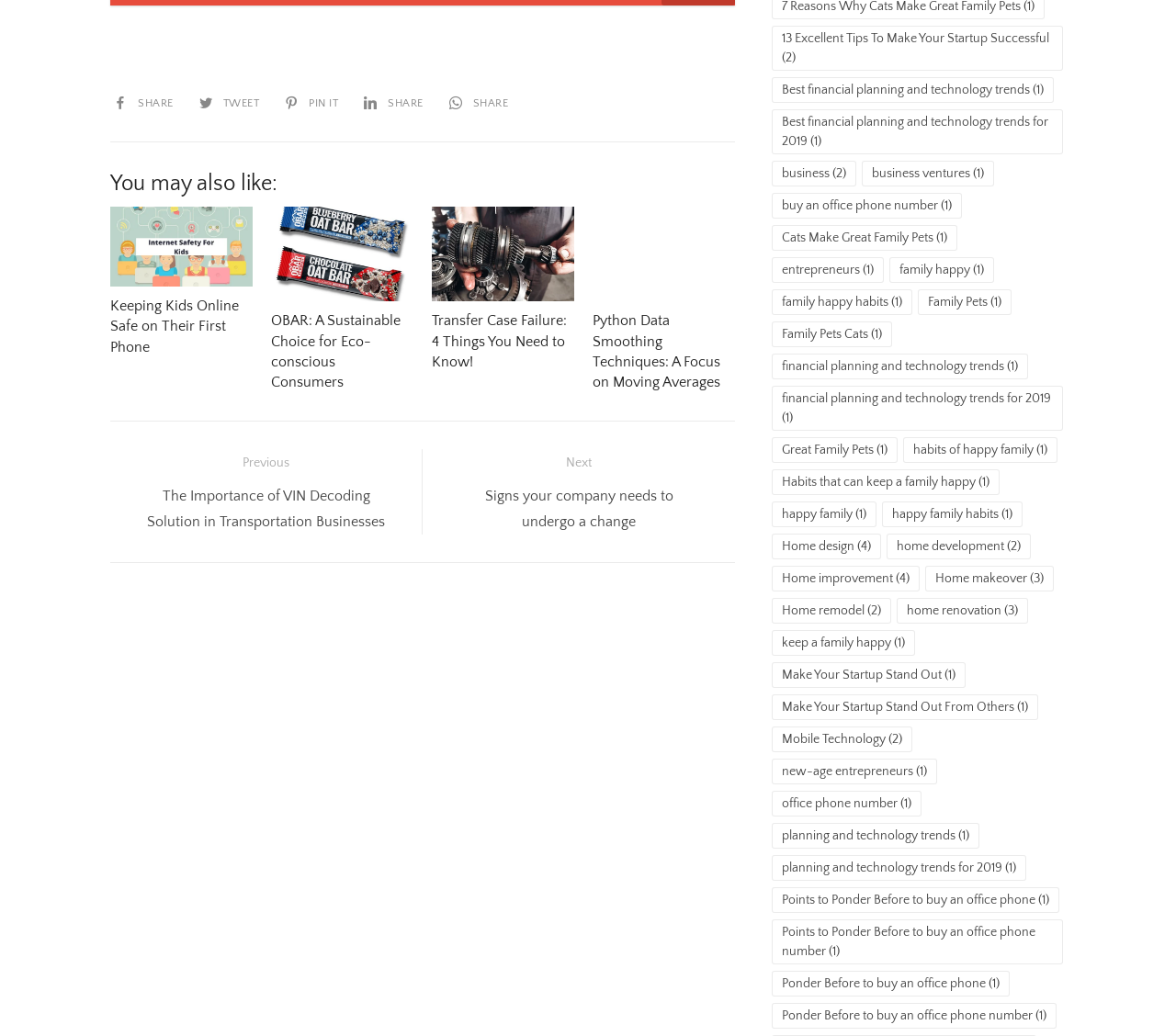Can you find the bounding box coordinates for the element that needs to be clicked to execute this instruction: "Share on social media"? The coordinates should be given as four float numbers between 0 and 1, i.e., [left, top, right, bottom].

[0.094, 0.09, 0.154, 0.106]